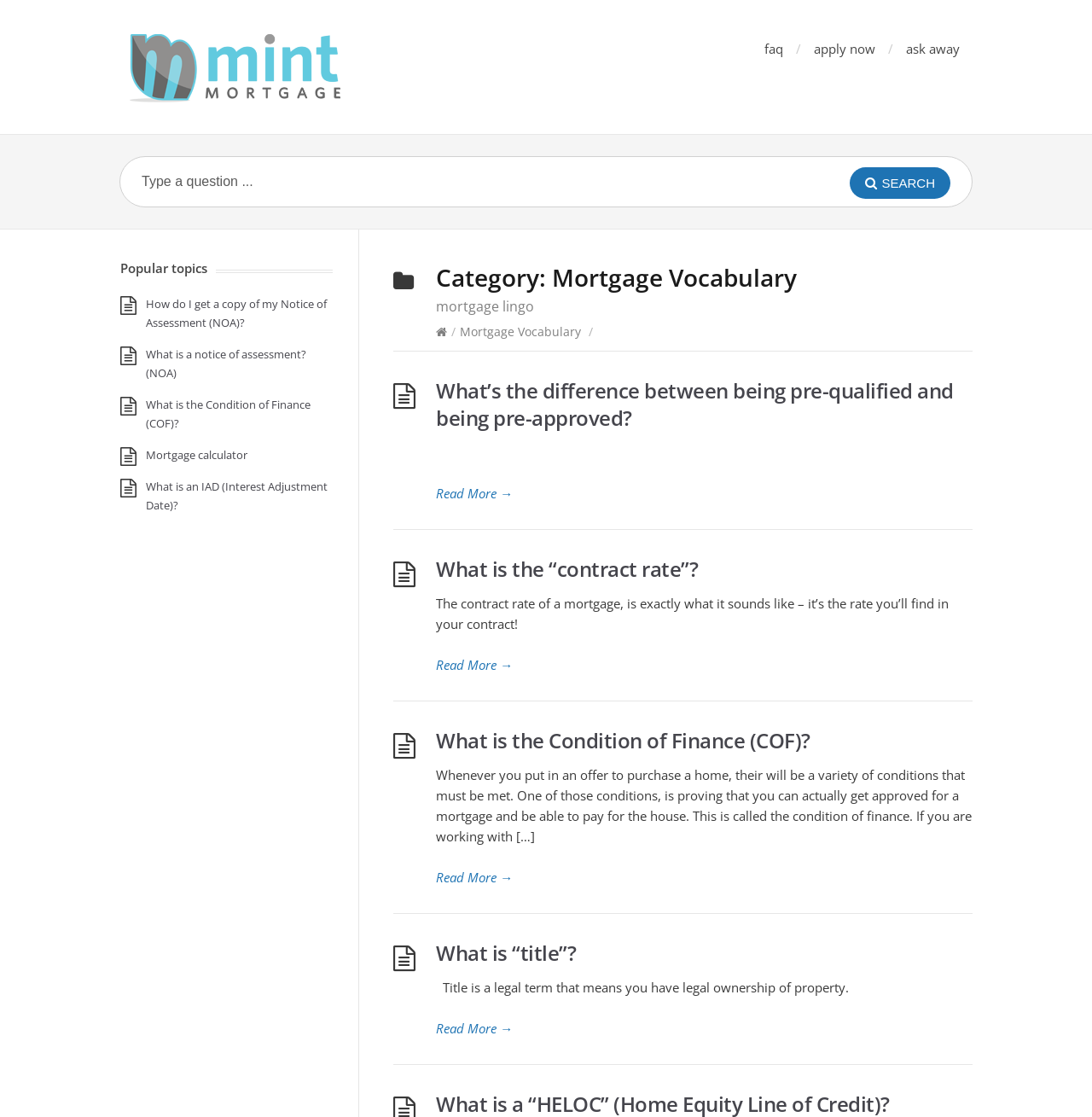Find the bounding box coordinates of the clickable element required to execute the following instruction: "Click on 'Mortgage FAQ simplified'". Provide the coordinates as four float numbers between 0 and 1, i.e., [left, top, right, bottom].

[0.109, 0.027, 0.321, 0.093]